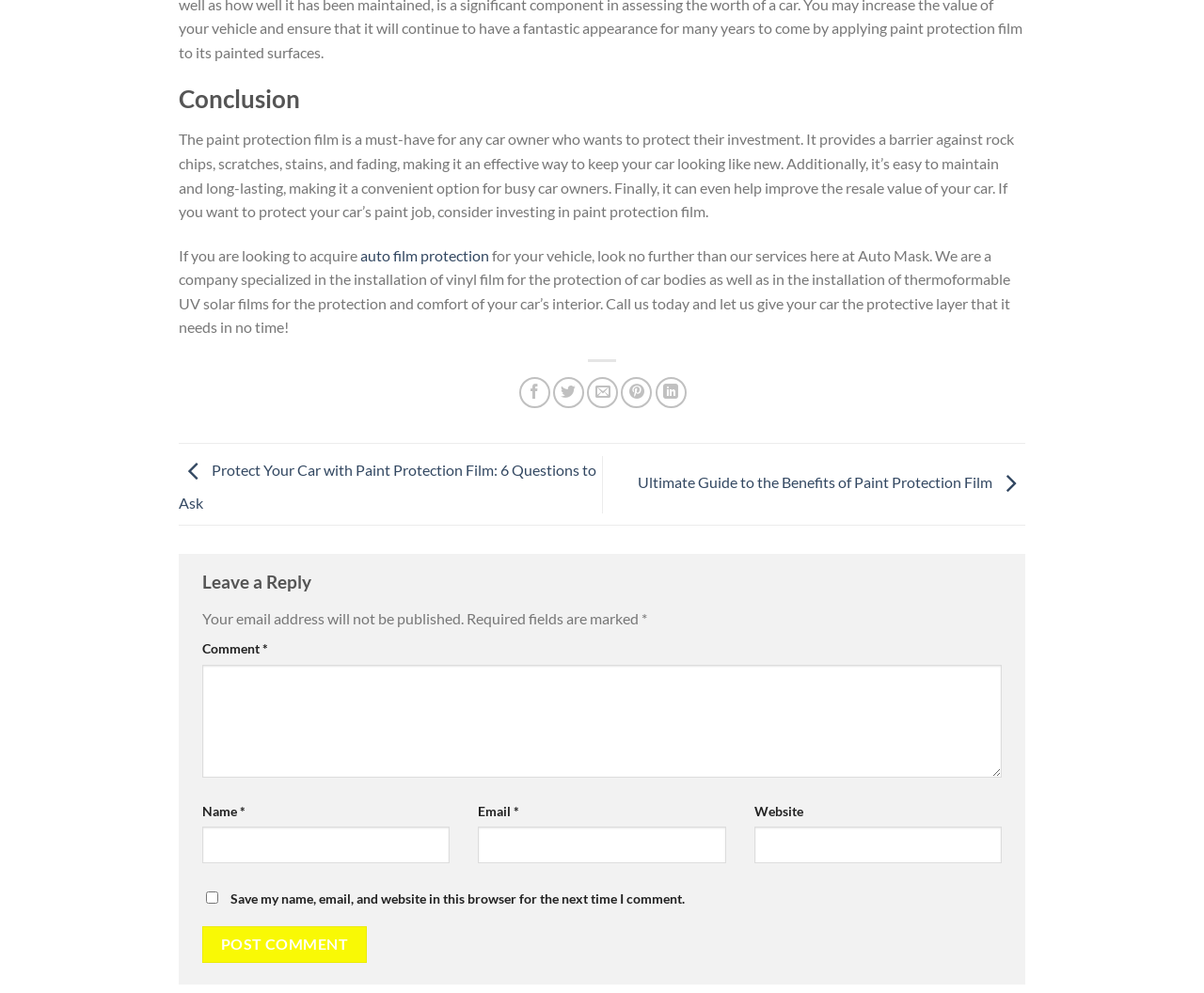Locate the bounding box coordinates of the UI element described by: "parent_node: Comment * name="comment"". The bounding box coordinates should consist of four float numbers between 0 and 1, i.e., [left, top, right, bottom].

[0.168, 0.67, 0.832, 0.783]